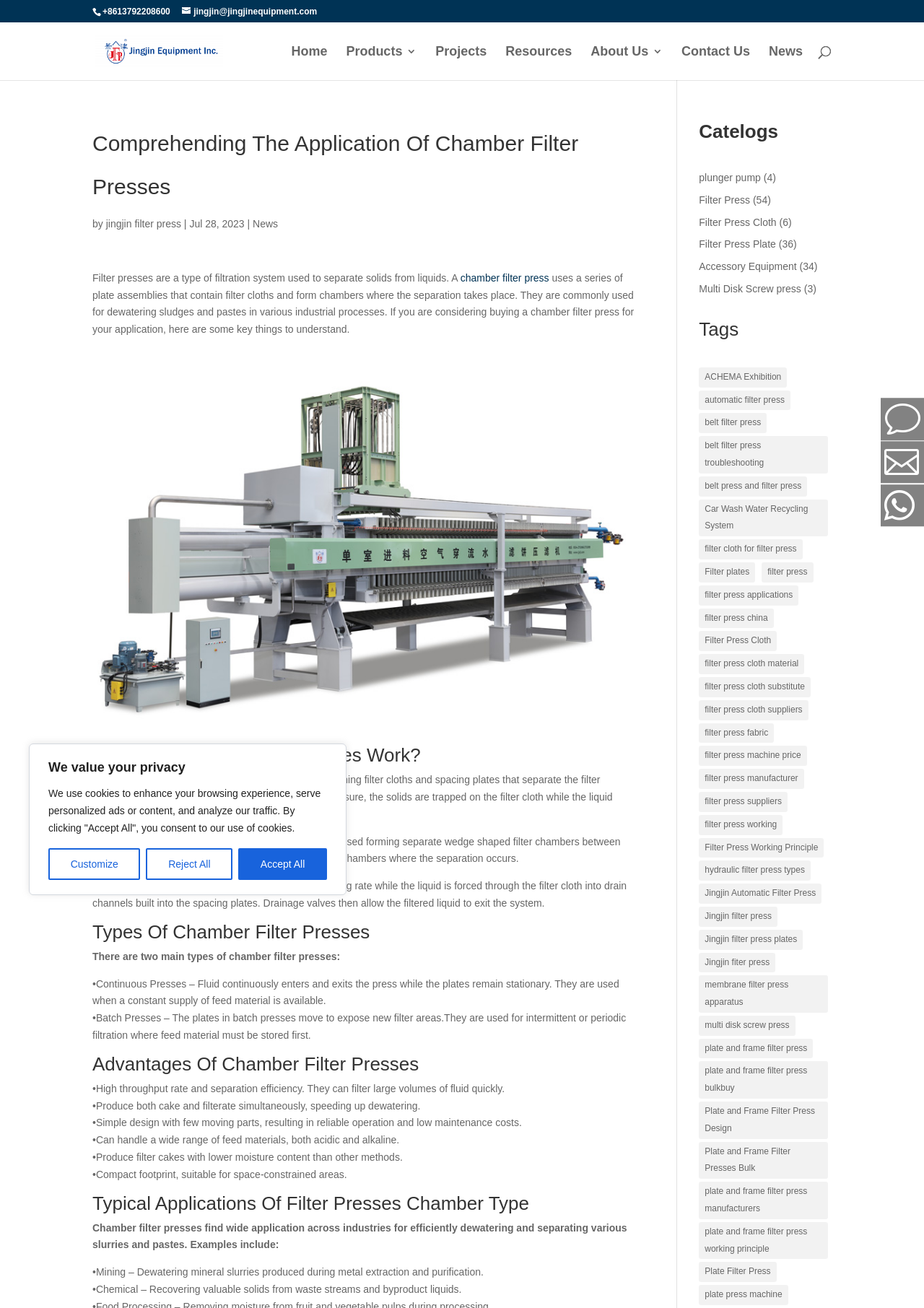Generate a comprehensive description of the contents of the webpage.

This webpage is about comprehending the application of chamber filter presses. At the top, there is a cookie consent notification with three buttons: "Customize", "Reject All", and "Accept All". Below this, there is a phone number and two email addresses. A navigation menu with links to "Home", "Products", "Projects", "Resources", "About Us", "Contact Us", and "News" is located above a search bar.

The main content of the webpage is divided into sections, each with a heading. The first section introduces filter presses, explaining that they are a type of filtration system used to separate solids from liquids. There is an image of a single chamber feed air through water filter cake washing filter press below this introduction.

The next section, "How Do Chamber Filter Presses Work?", explains the process of how fluid enters the plate assembly under pressure, trapping solids on the filter cloth while allowing liquid to pass through. This is followed by a section on "Types Of Chamber Filter Presses", which describes two main types: continuous presses and batch presses.

The webpage then discusses the "Advantages Of Chamber Filter Presses", listing several benefits, including high throughput rate and separation efficiency, simultaneous production of cake and filterate, simple design, and compact footprint. The "Typical Applications Of Filter Presses Chamber Type" section provides examples of industries that use chamber filter presses, such as mining and chemical.

On the right side of the webpage, there is a catalog section with links to various products, including plunger pumps, filter presses, filter press cloths, and accessory equipment. Each product has a number of items listed. Below this, there is a "Tags" section with links to various topics related to filter presses.

Overall, this webpage provides a comprehensive overview of chamber filter presses, including their application, types, advantages, and typical uses.